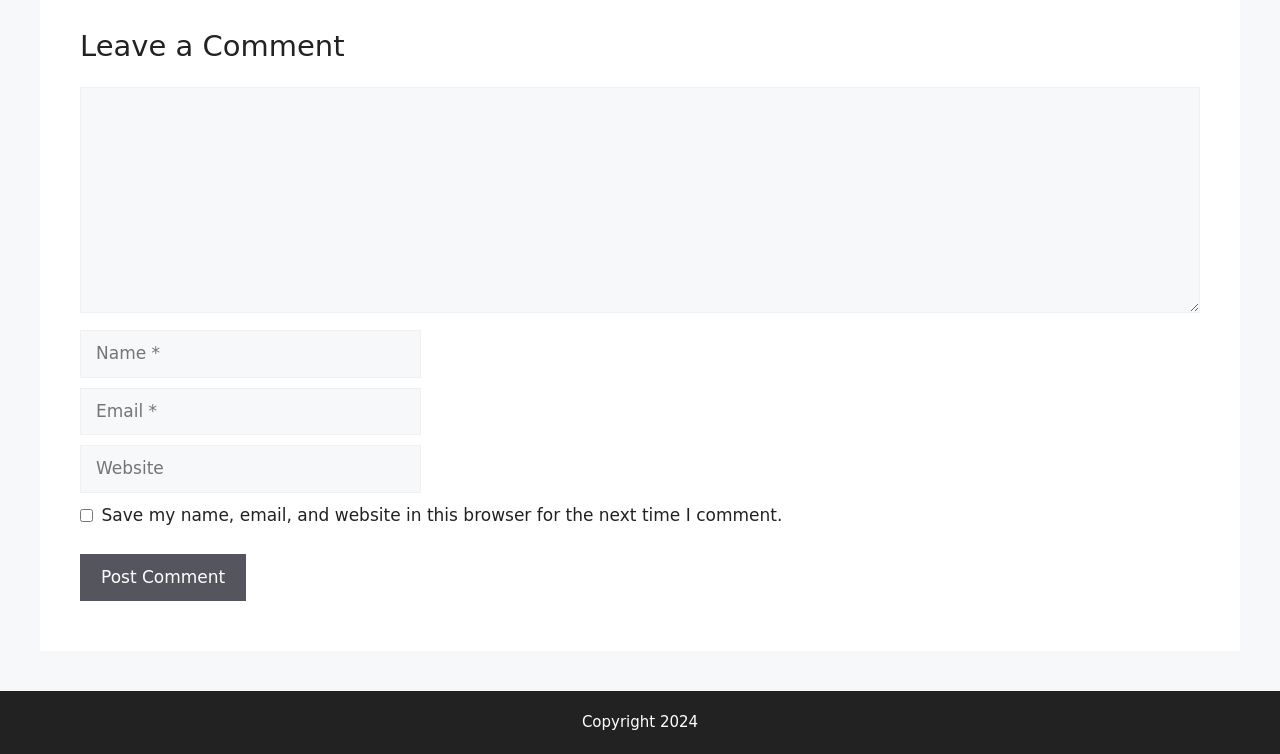What is the function of the checkbox?
Your answer should be a single word or phrase derived from the screenshot.

Save comment info